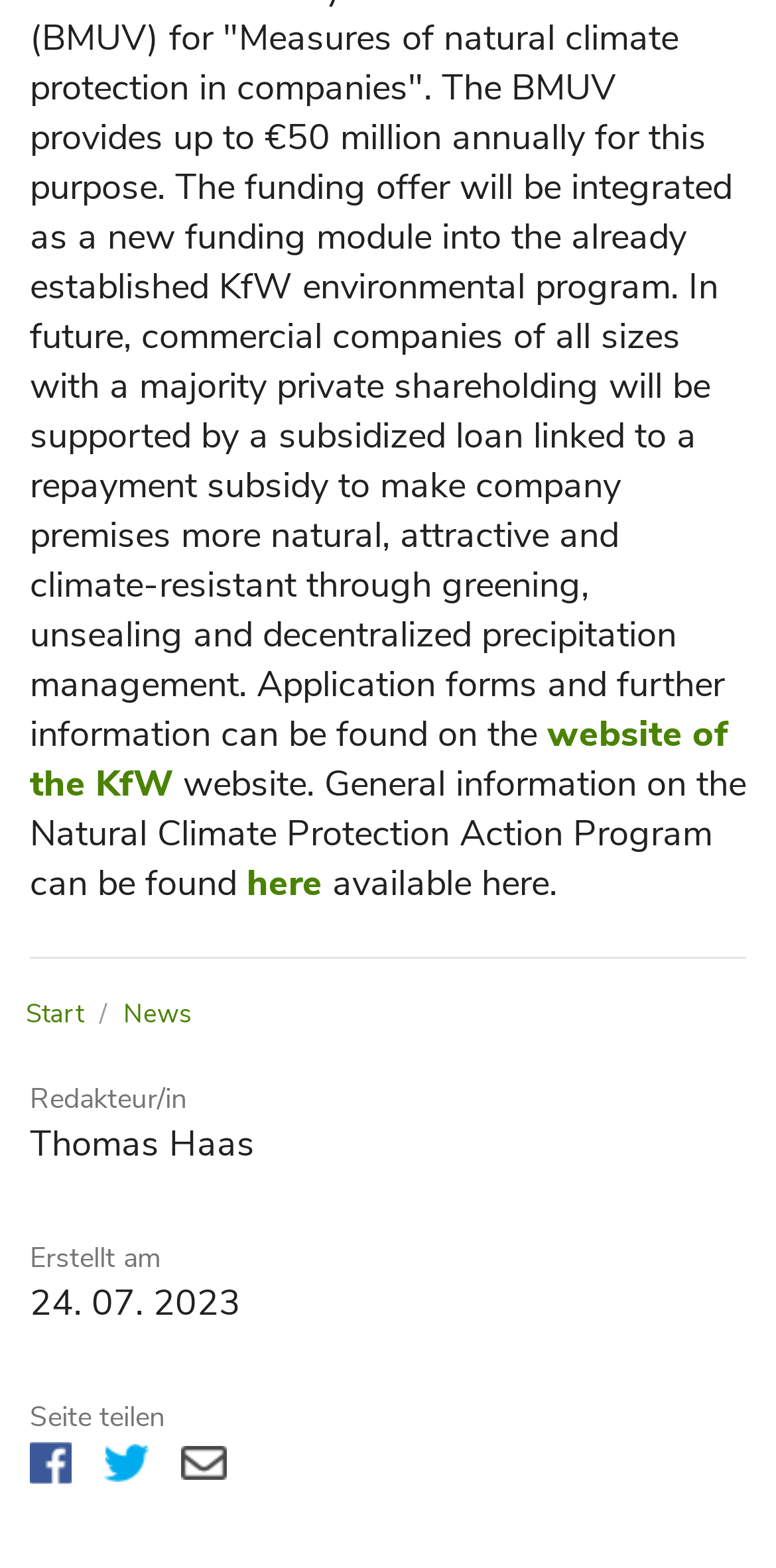Answer the question below with a single word or a brief phrase: 
How many main navigation links are available?

2